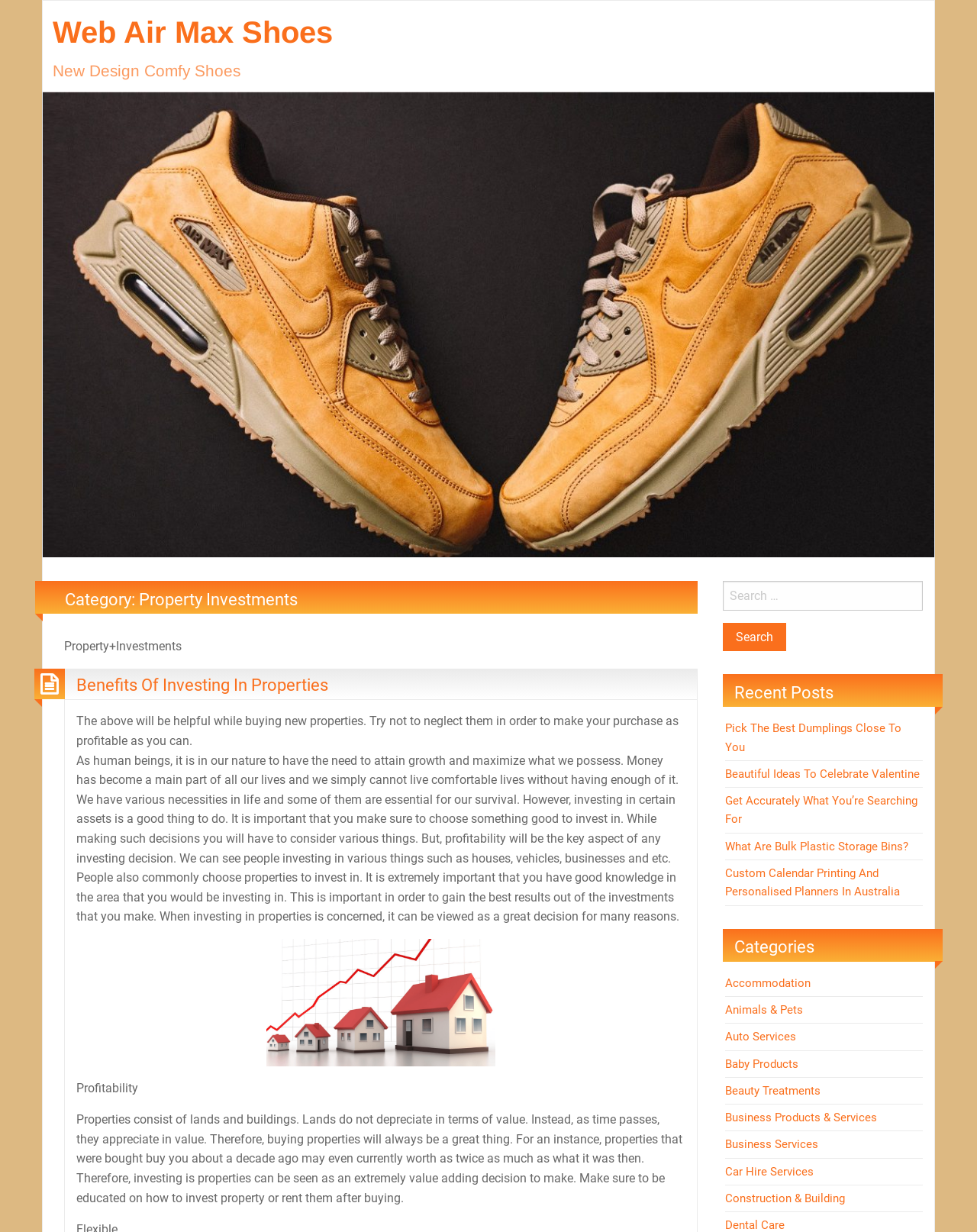Kindly respond to the following question with a single word or a brief phrase: 
How many links are there in the 'Recent Posts' section?

5